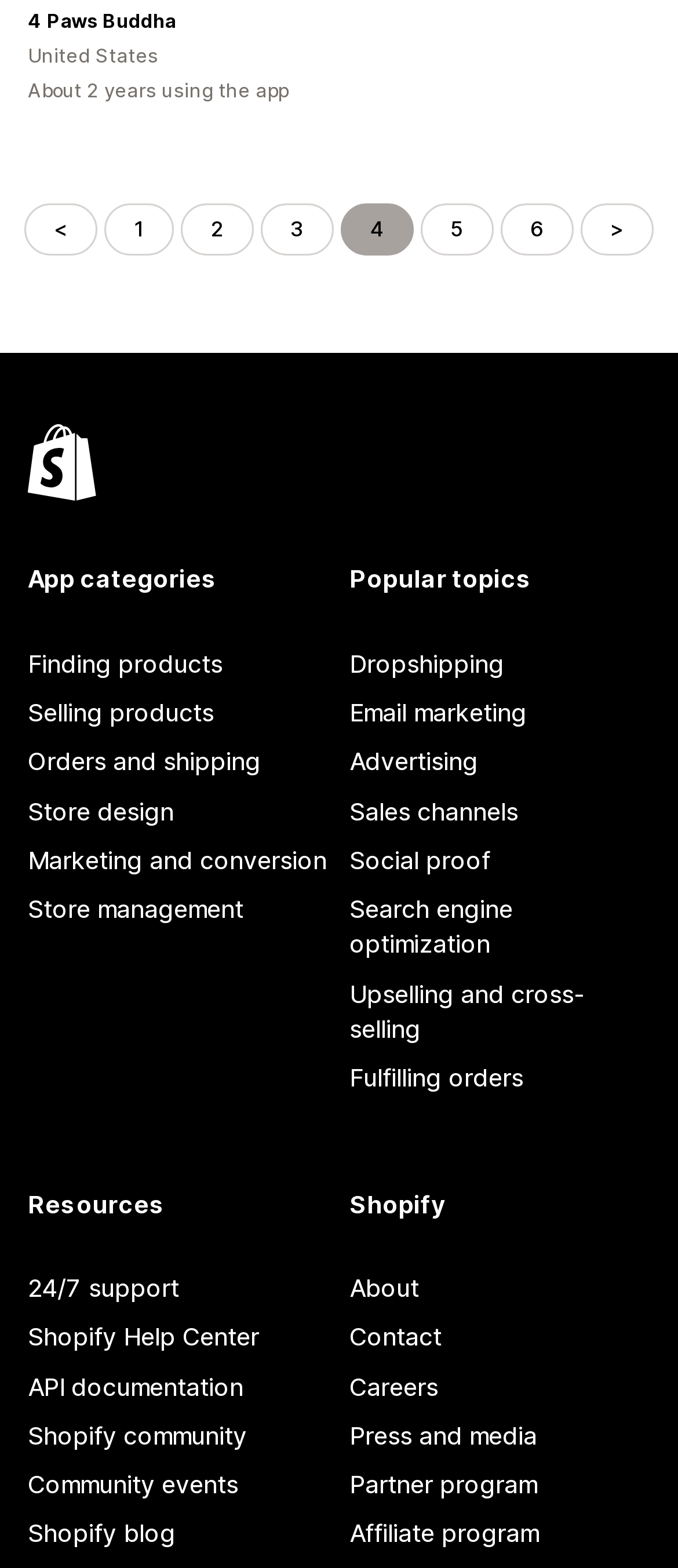Please identify the coordinates of the bounding box that should be clicked to fulfill this instruction: "Read the Shopify blog".

[0.041, 0.963, 0.485, 0.994]